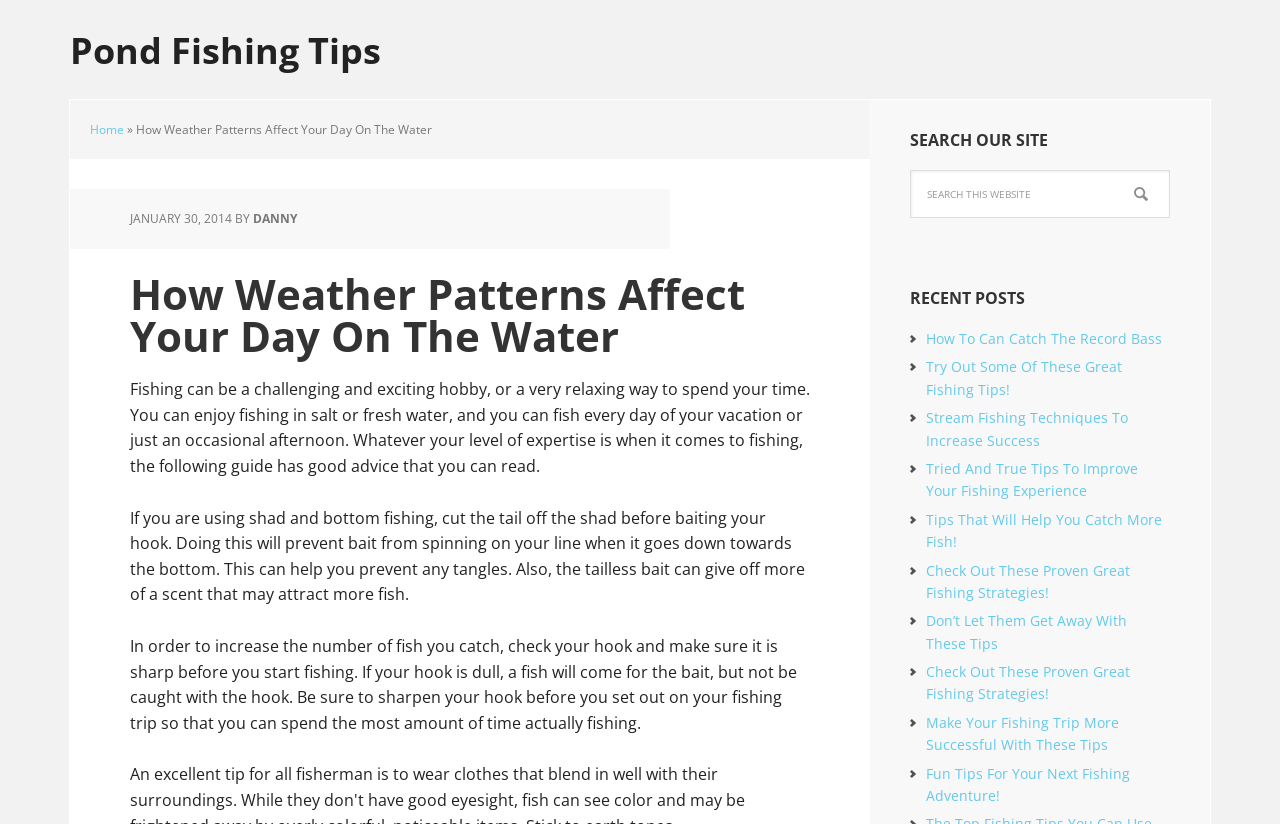Using the description "Home", locate and provide the bounding box of the UI element.

[0.07, 0.147, 0.097, 0.167]